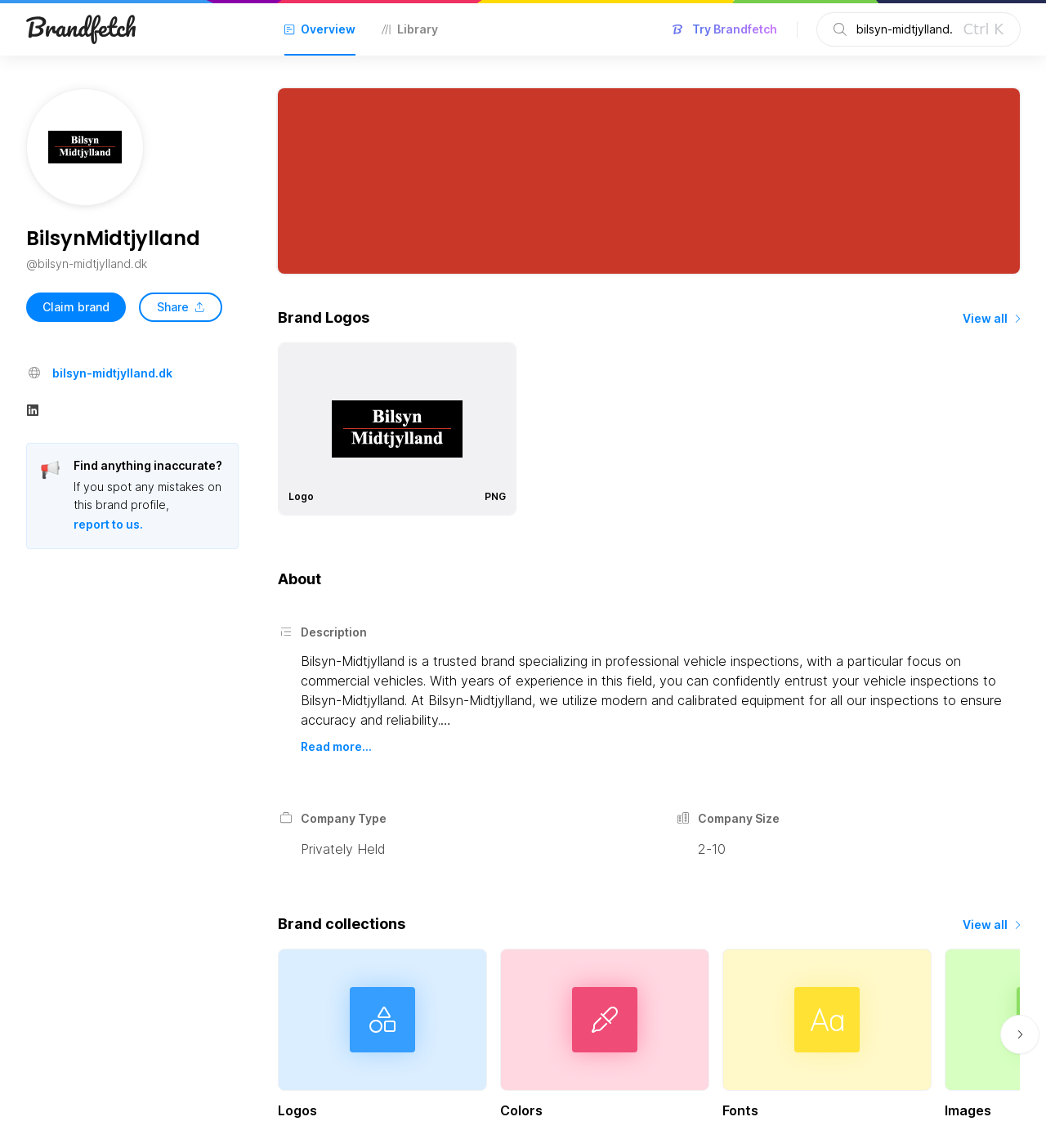Provide a single word or phrase answer to the question: 
What is the focus of BilsynMidtjylland?

Vehicle inspections